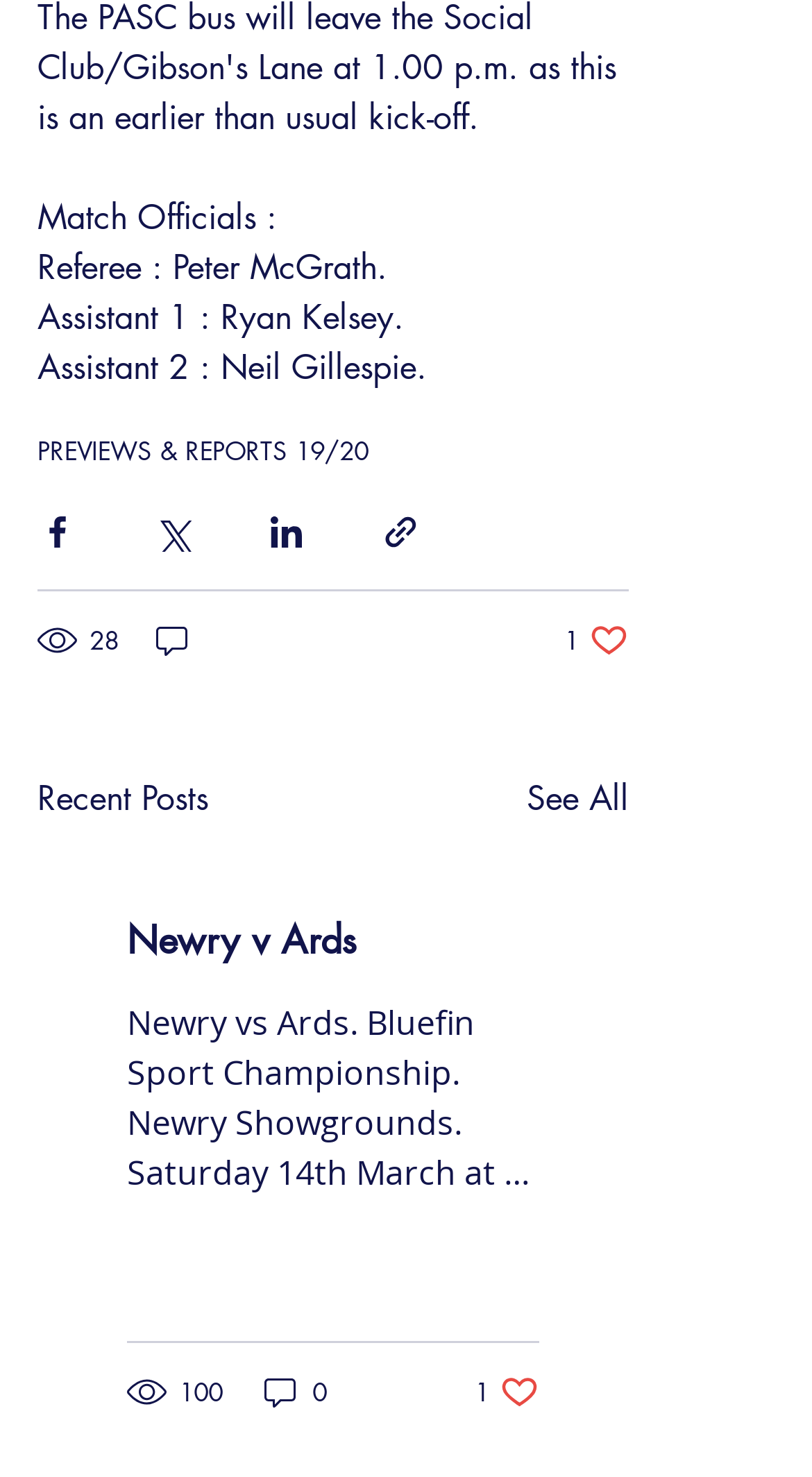What is the name of the championship mentioned?
Please analyze the image and answer the question with as much detail as possible.

The webpage mentions the Bluefin Sport Championship in the context of a match between Newry and Ards.